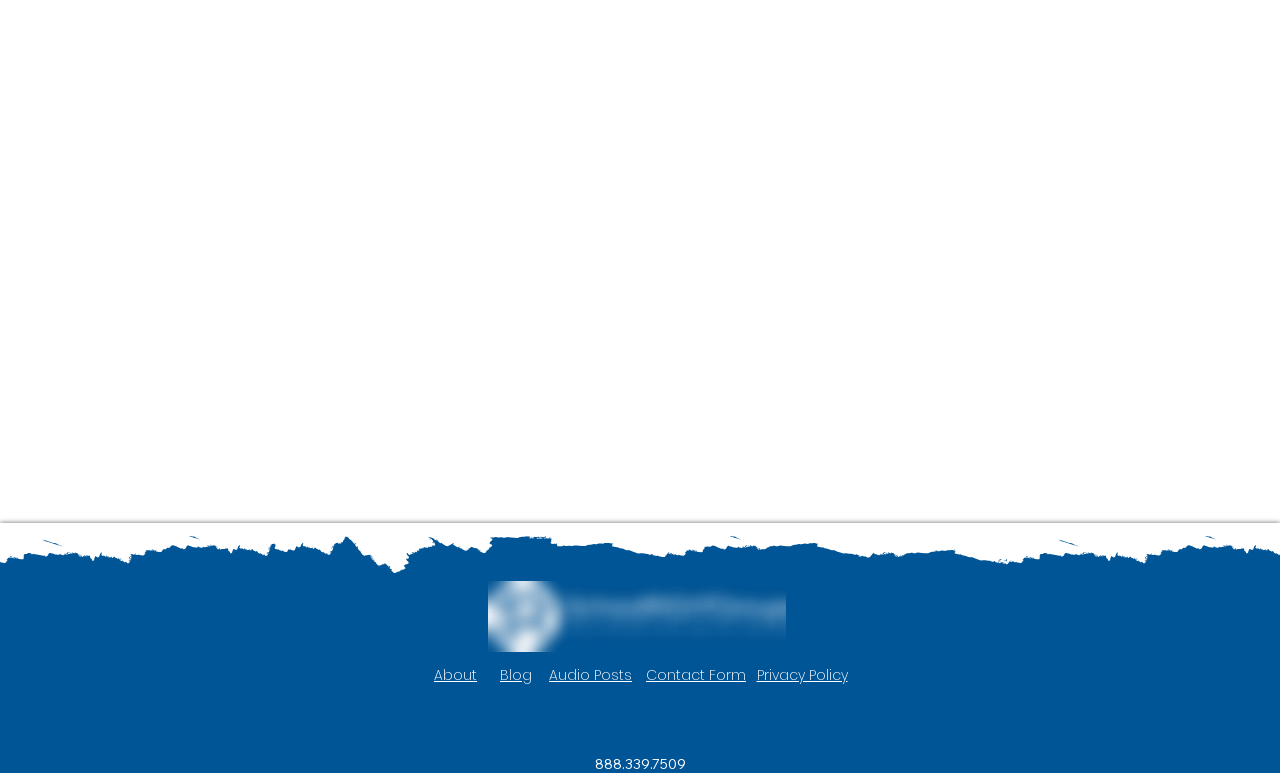Using the details from the image, please elaborate on the following question: What is the phone number listed at the bottom of the webpage?

The answer can be found in the static text element at the bottom of the webpage, which reads '888.339.7509'.